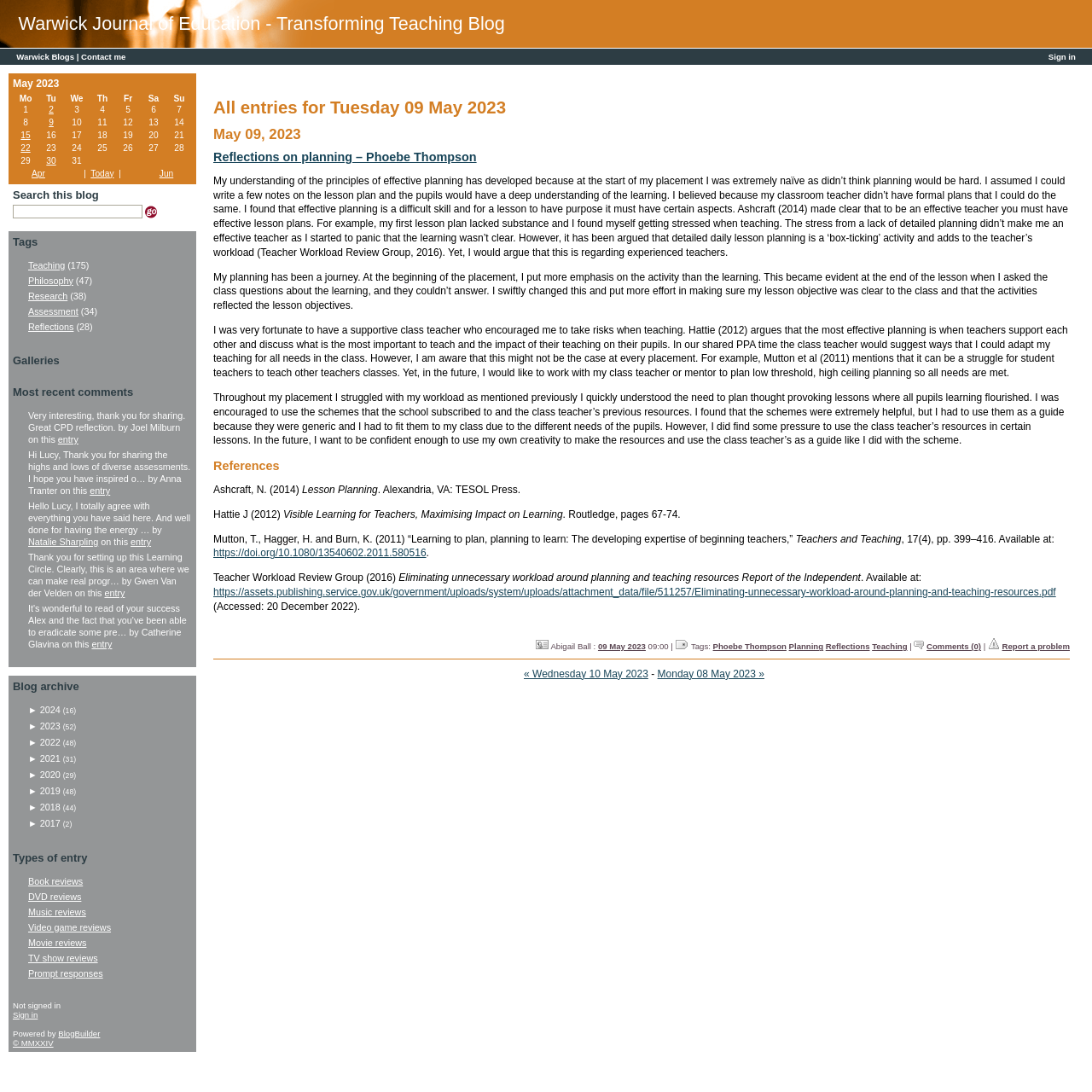Locate the bounding box coordinates of the area to click to fulfill this instruction: "Go to the 'May 2023' calendar page". The bounding box should be presented as four float numbers between 0 and 1, in the order [left, top, right, bottom].

[0.012, 0.071, 0.176, 0.084]